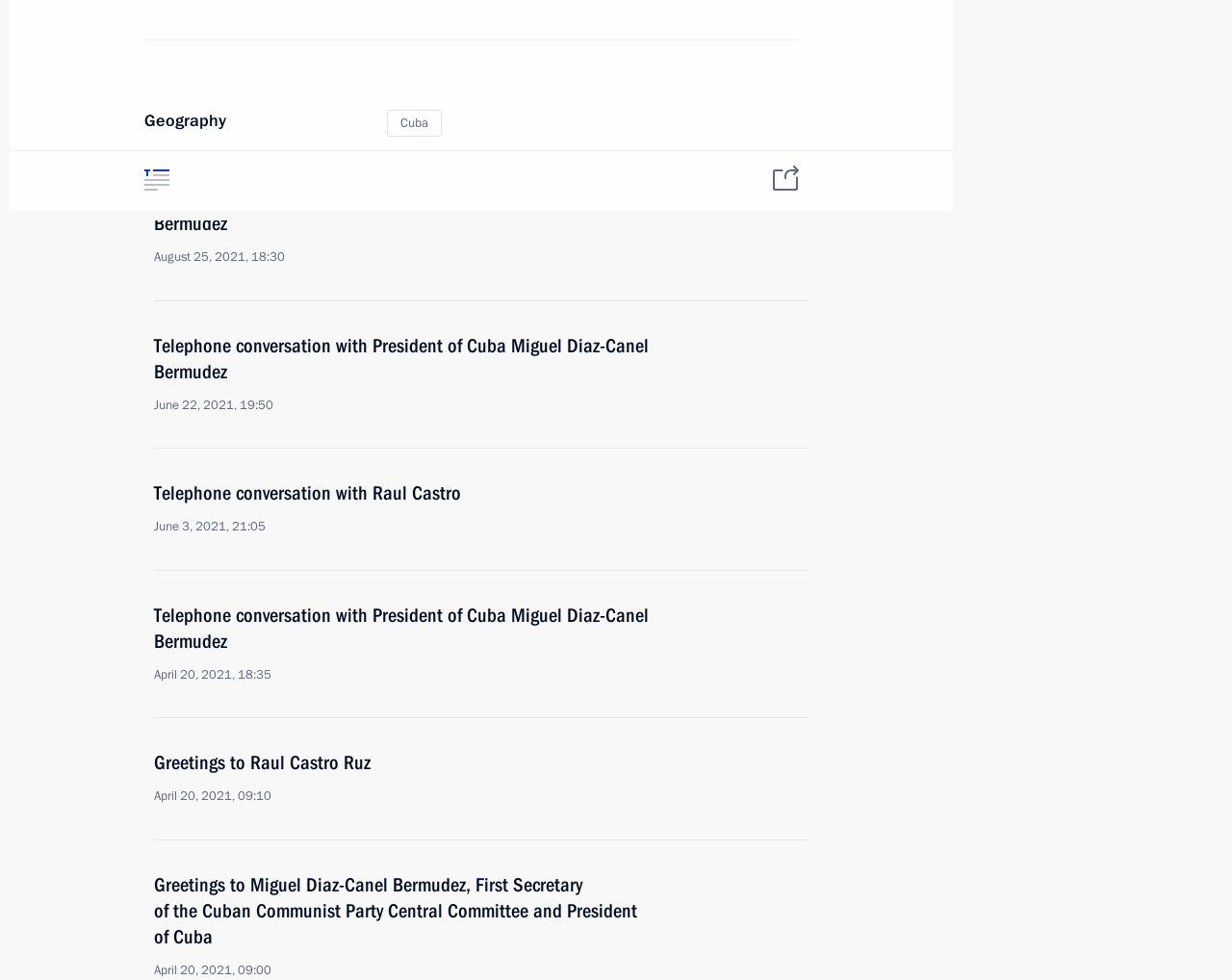Determine the bounding box coordinates of the clickable area required to perform the following instruction: "Read about the Constitution of Russia". The coordinates should be represented as four float numbers between 0 and 1: [left, top, right, bottom].

[0.266, 0.806, 0.378, 0.824]